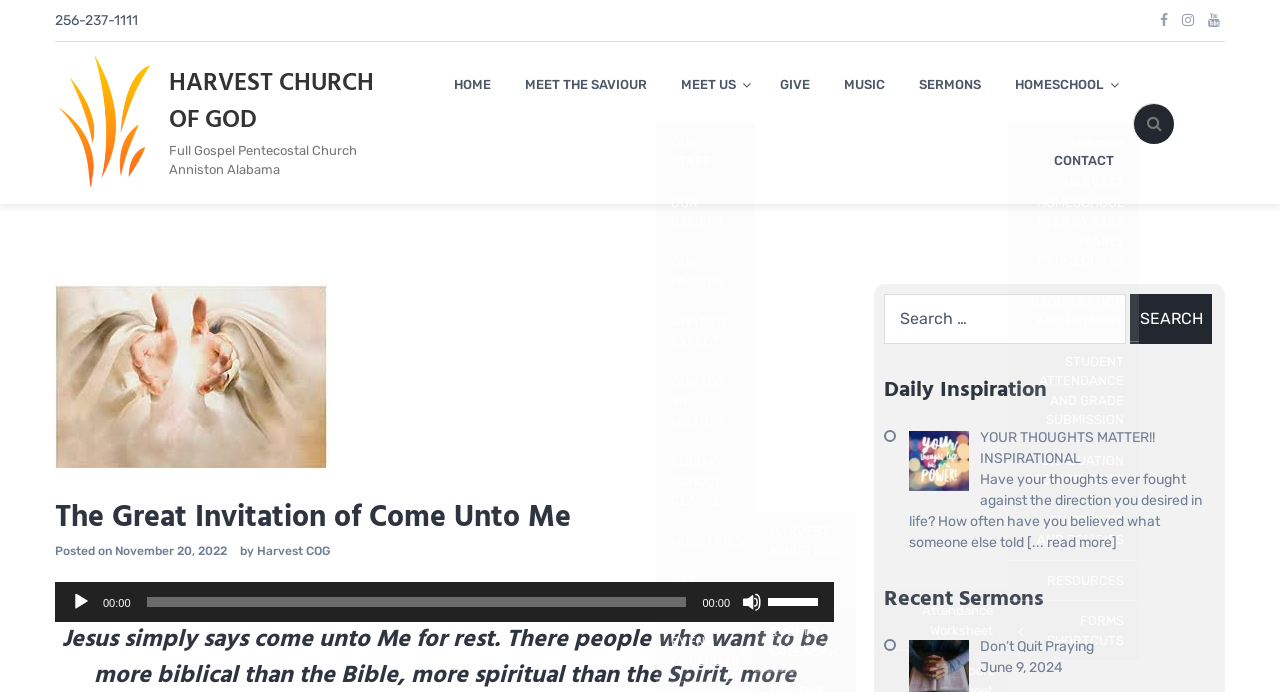Respond to the following query with just one word or a short phrase: 
What is the name of the church?

Harvest Church of God